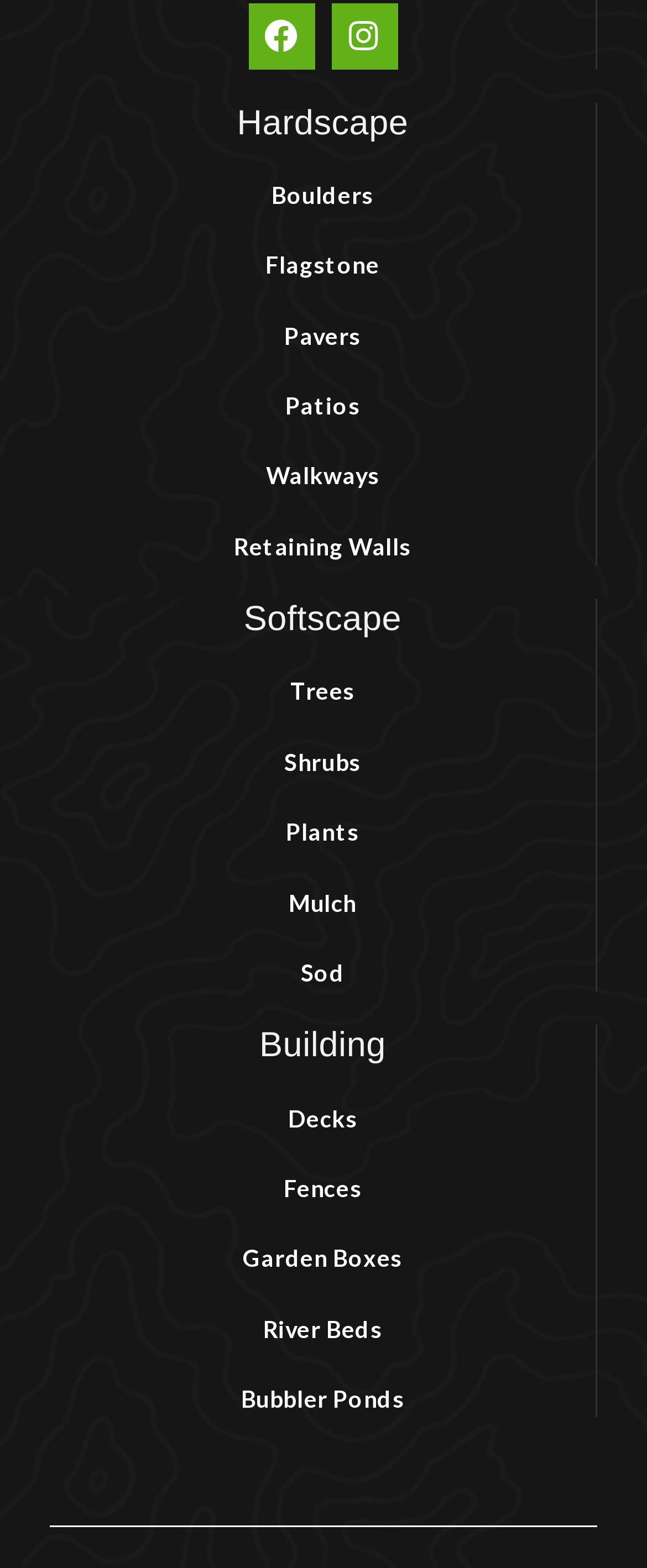Determine the bounding box coordinates for the UI element with the following description: "Disclaimer". The coordinates should be four float numbers between 0 and 1, represented as [left, top, right, bottom].

None